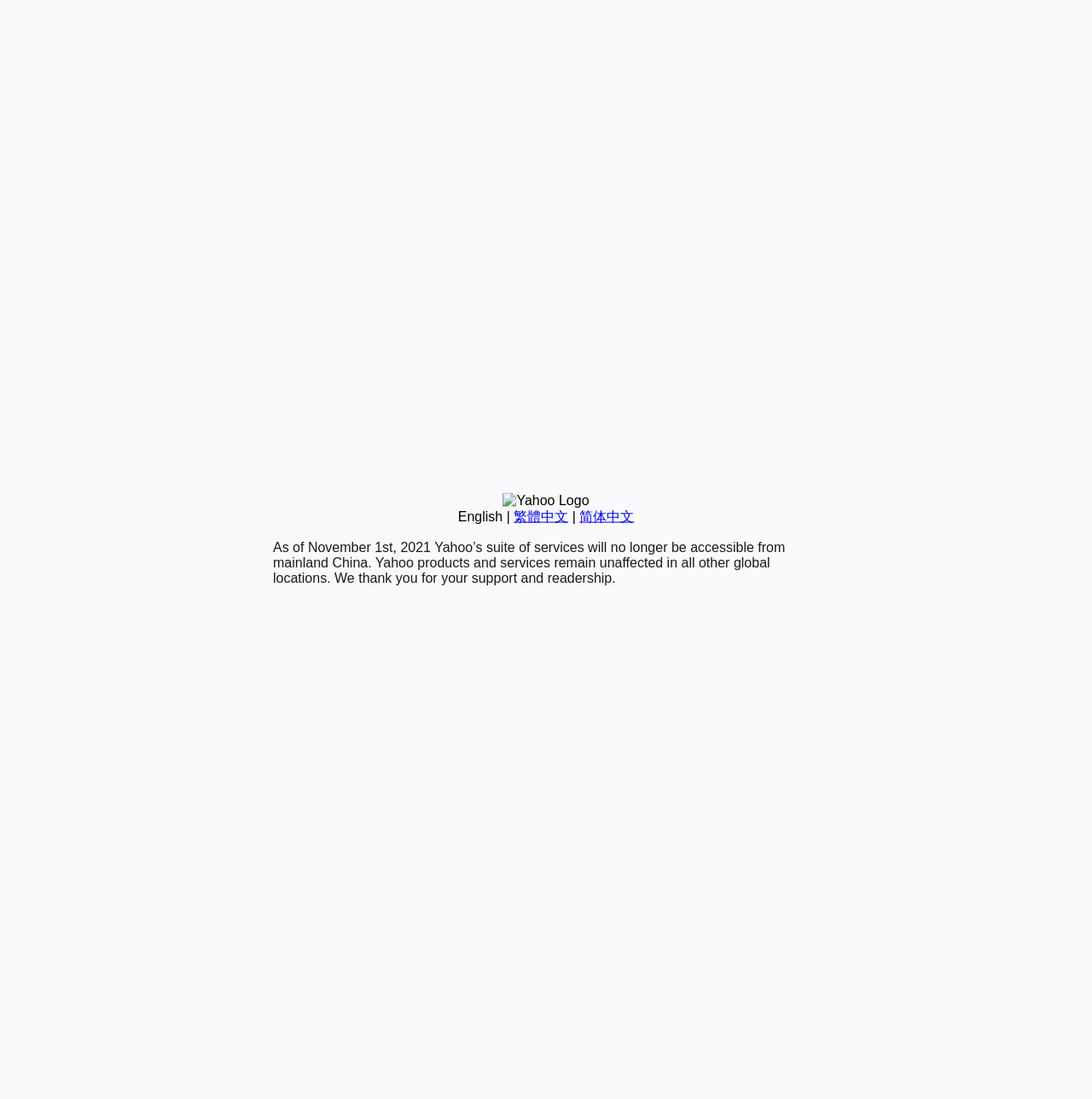Find the bounding box coordinates of the UI element according to this description: "简体中文".

[0.531, 0.463, 0.581, 0.476]